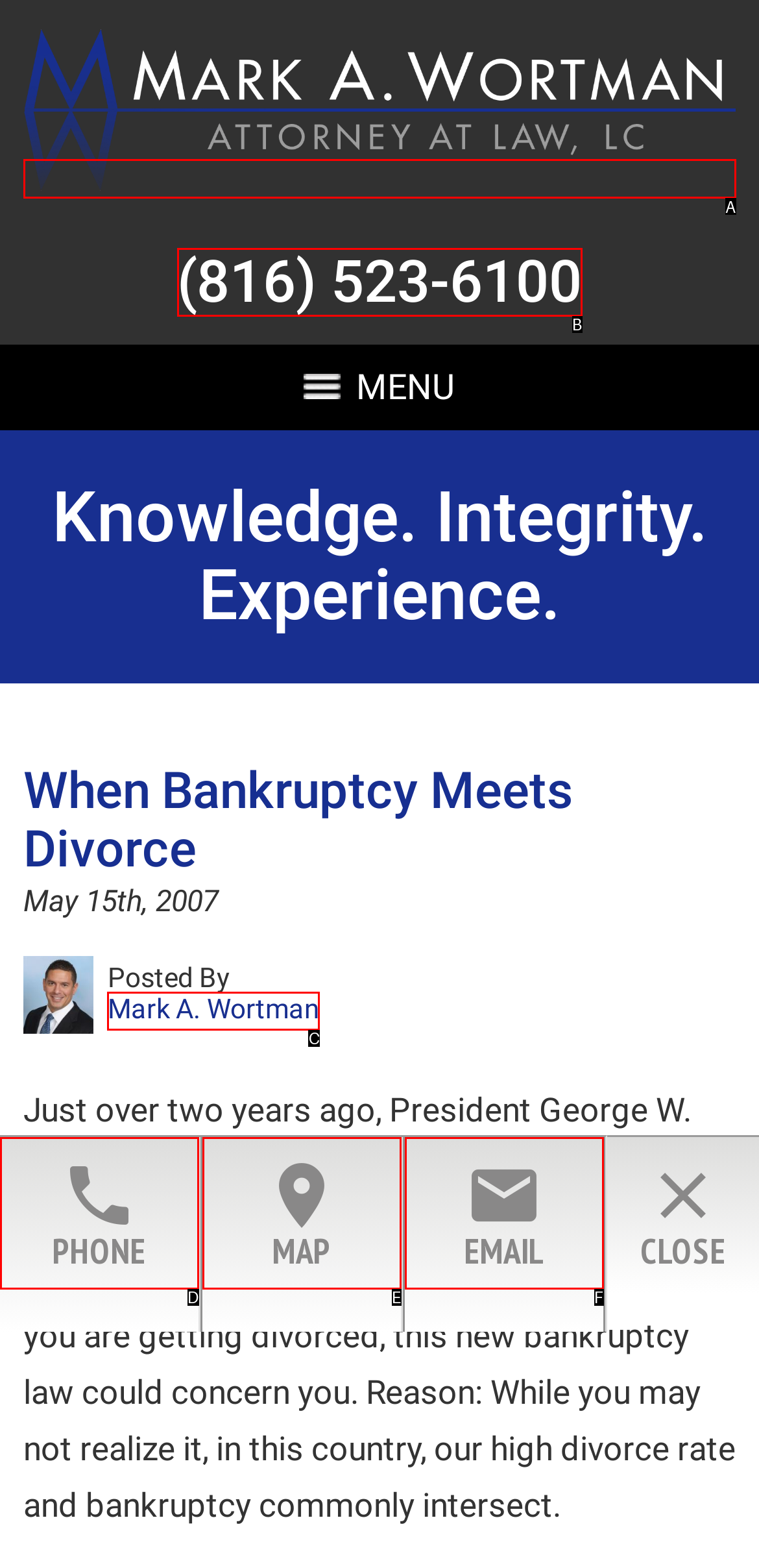Match the description: Mark A. Wortman to the correct HTML element. Provide the letter of your choice from the given options.

C